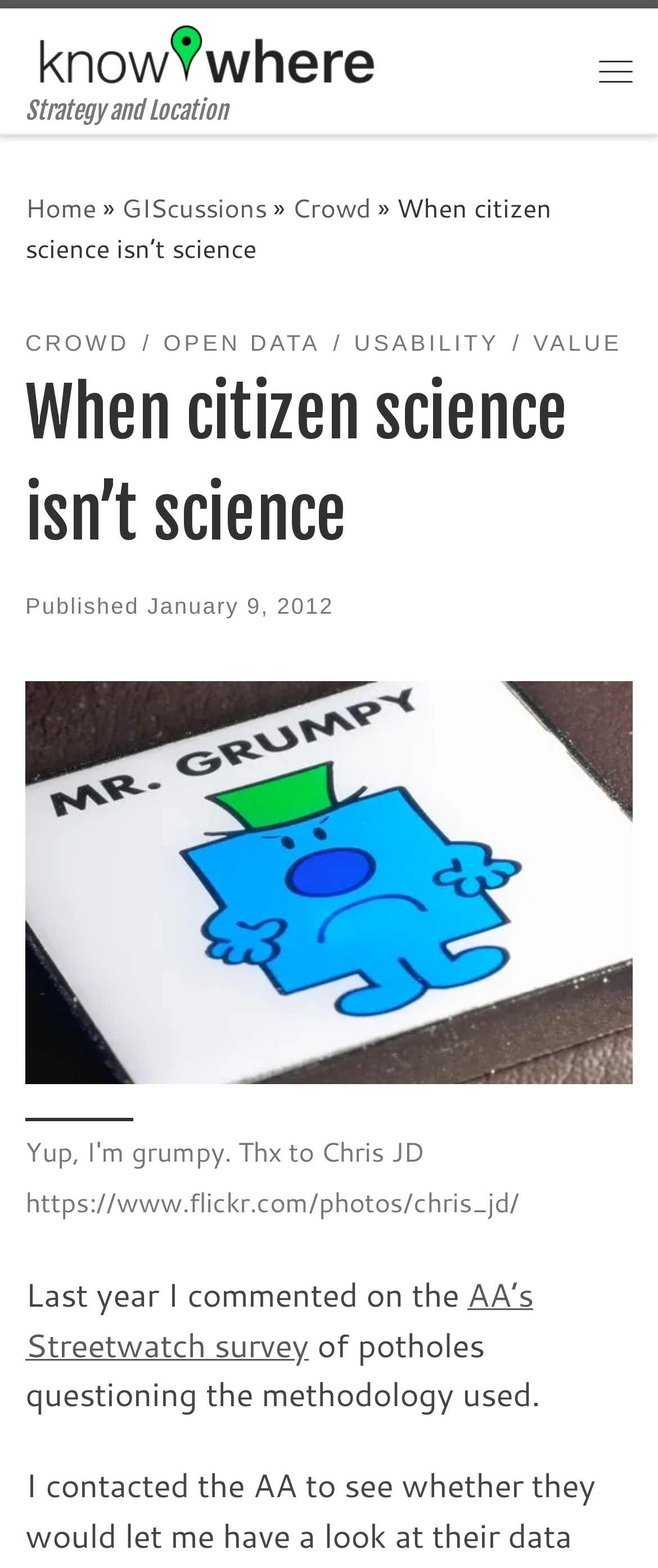Please identify the bounding box coordinates of the clickable element to fulfill the following instruction: "Visit the 'GIScussions' page". The coordinates should be four float numbers between 0 and 1, i.e., [left, top, right, bottom].

[0.185, 0.121, 0.405, 0.144]